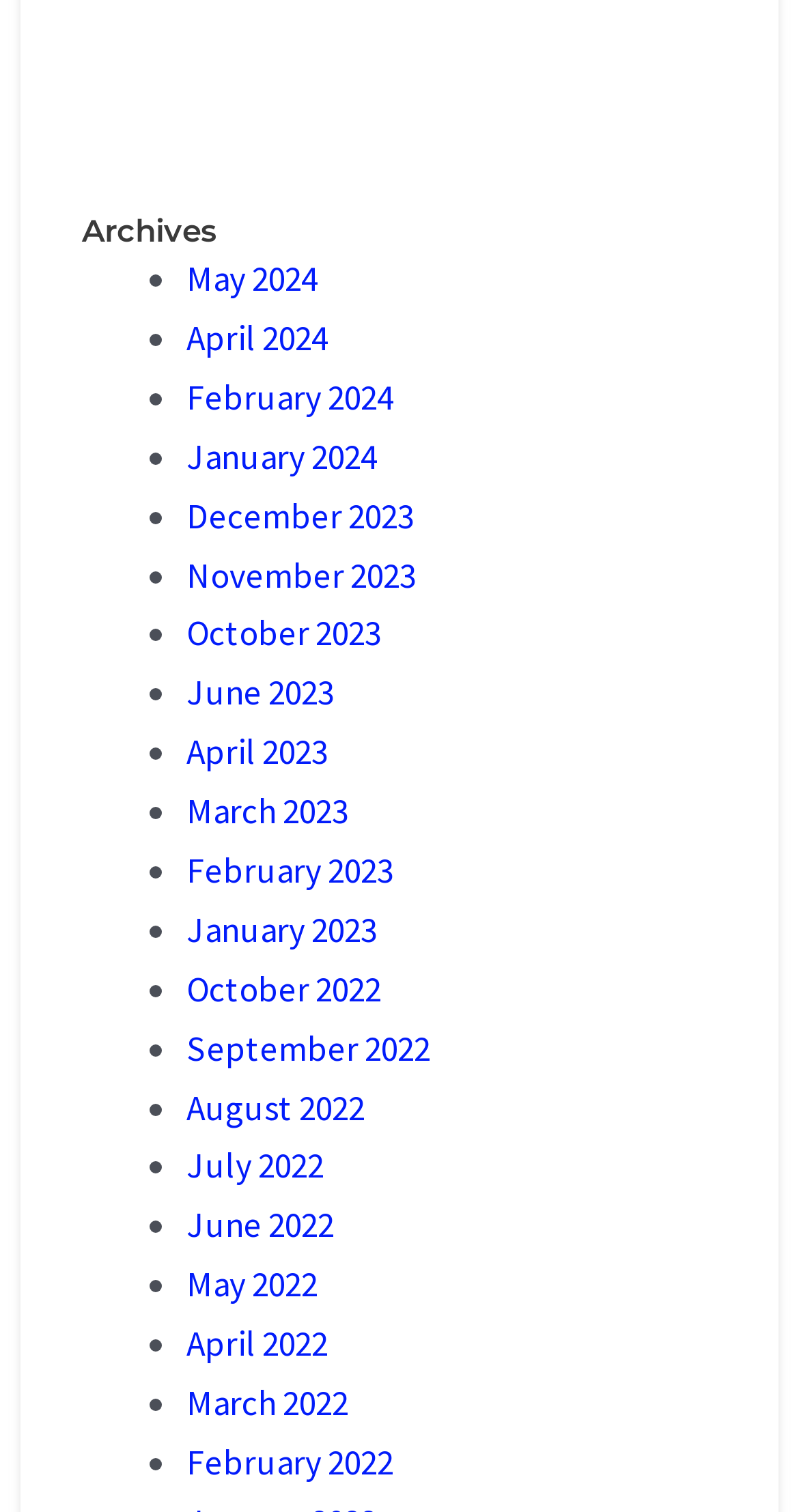Are the months listed in chronological order?
Based on the screenshot, provide a one-word or short-phrase response.

Yes